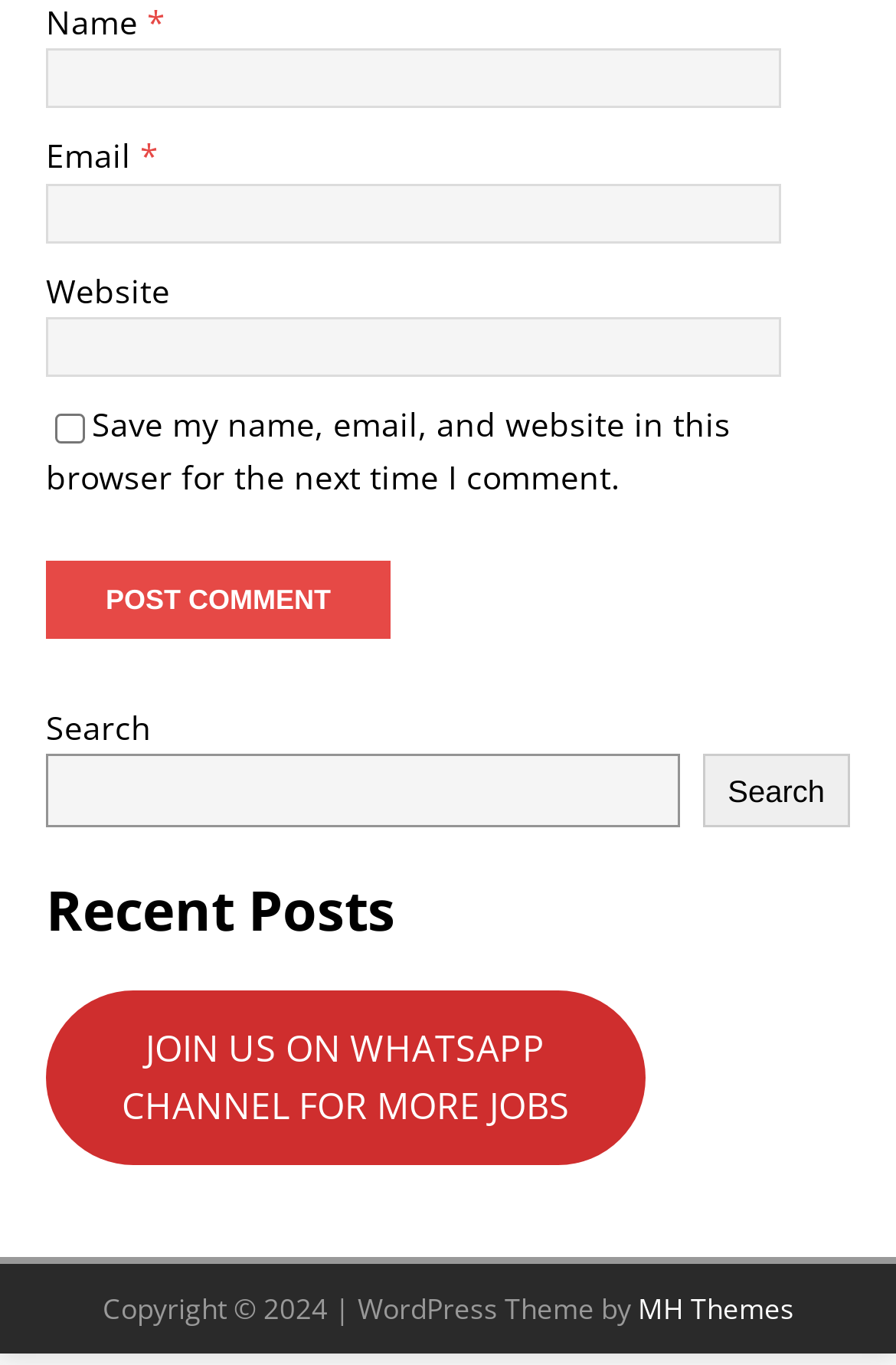What is the purpose of the button with the text 'Post Comment'?
Refer to the image and respond with a one-word or short-phrase answer.

To post a comment